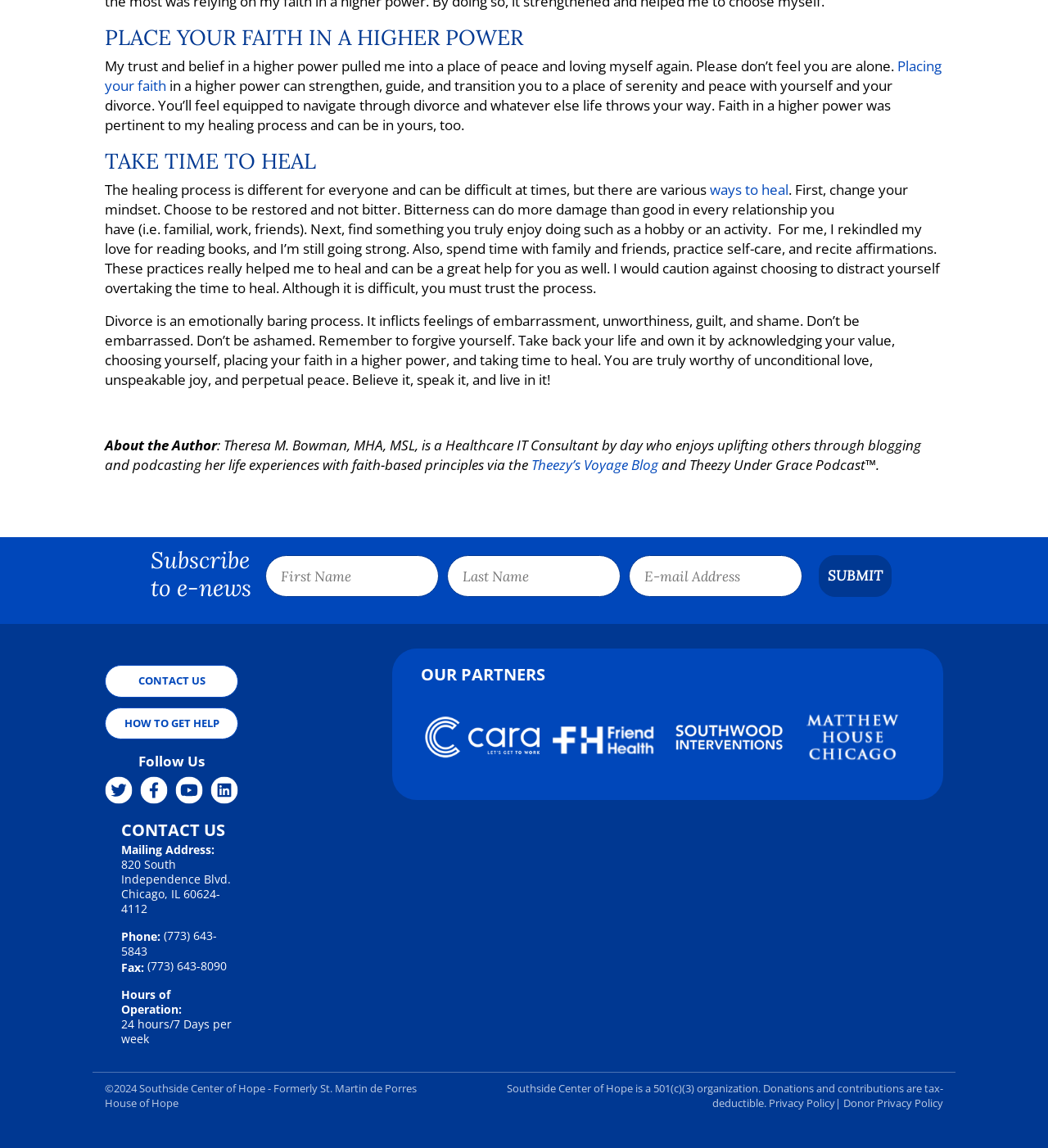Carefully observe the image and respond to the question with a detailed answer:
What is the author's blog called?

According to the 'About the Author' section, Theresa M. Bowman's blog is called 'Theezy's Voyage Blog', and she also has a podcast called 'Theezy Under Grace Podcast'.